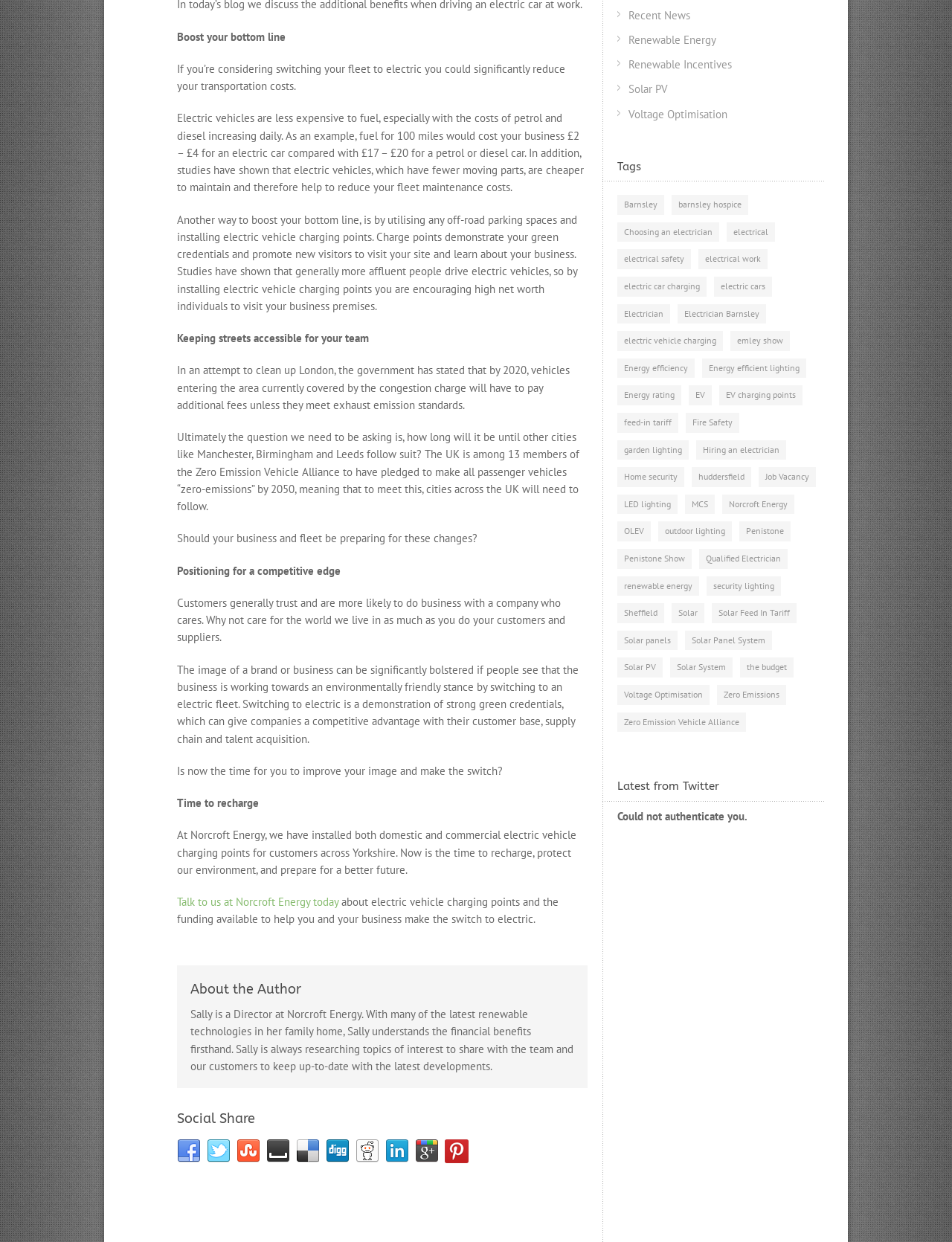Show the bounding box coordinates for the HTML element described as: "Qualified Electrician".

[0.734, 0.442, 0.827, 0.458]